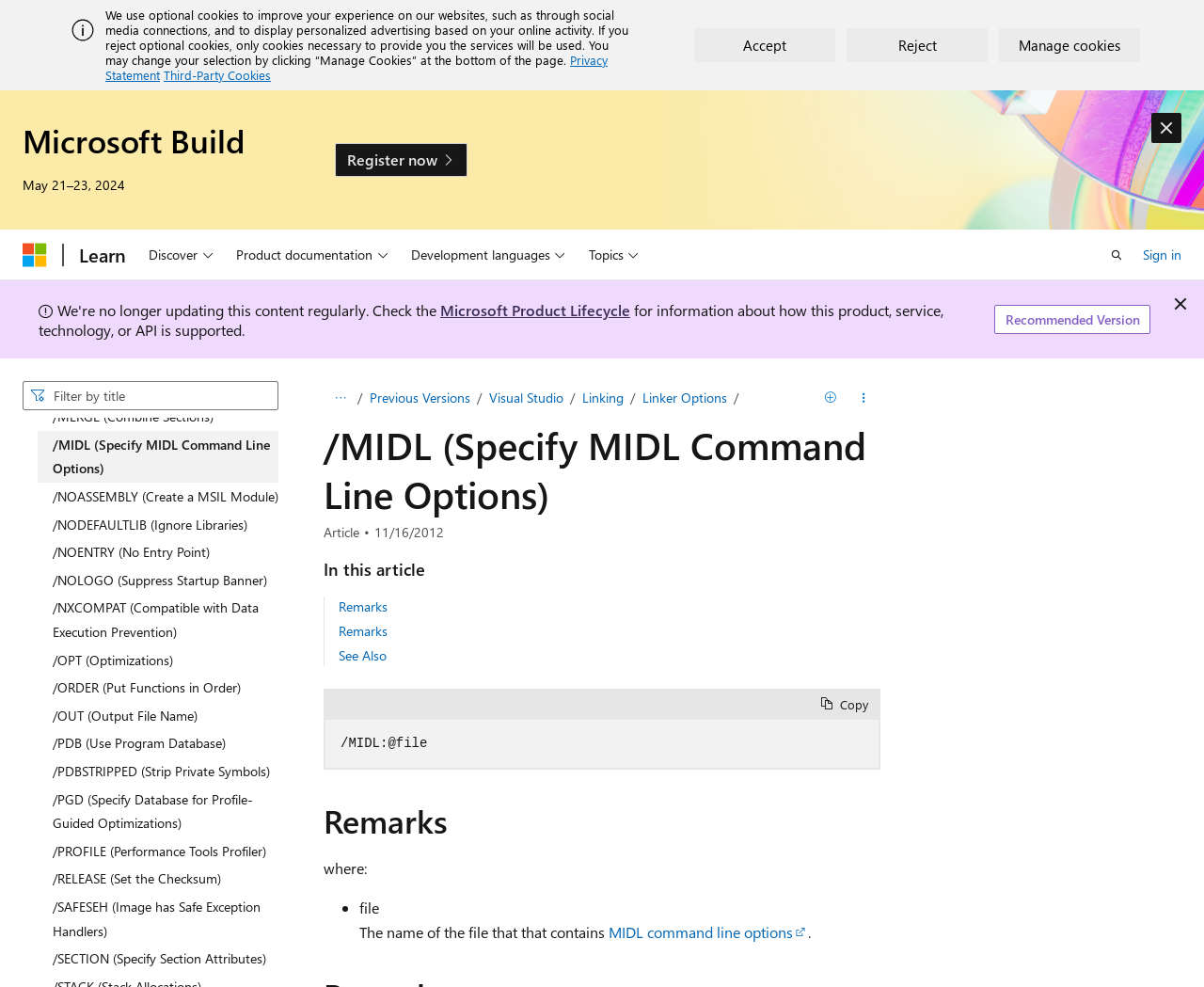What is the name of the product lifecycle page?
Based on the screenshot, provide your answer in one word or phrase.

Microsoft Product Lifecycle